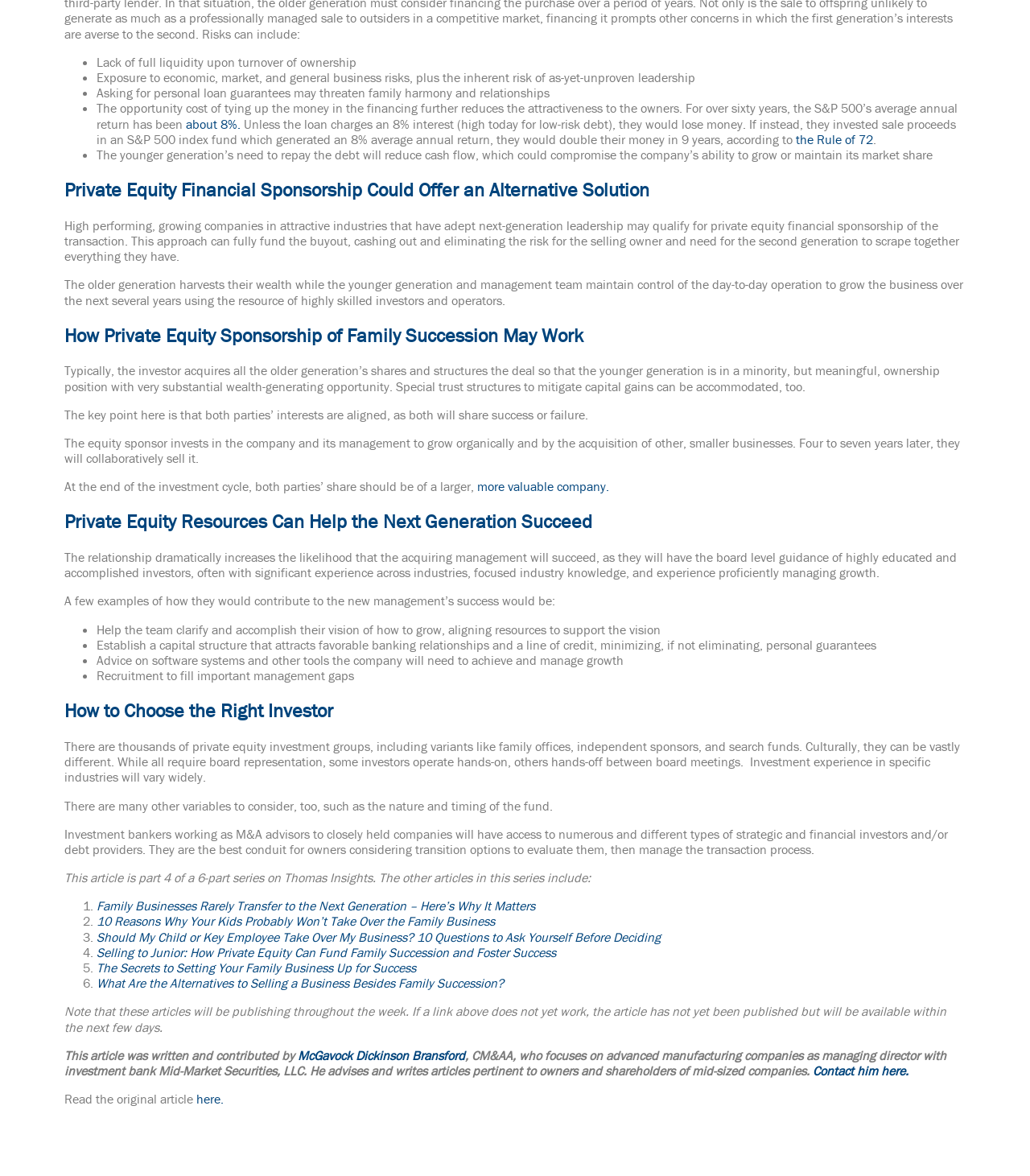Determine the bounding box coordinates for the region that must be clicked to execute the following instruction: "Enter your name".

None